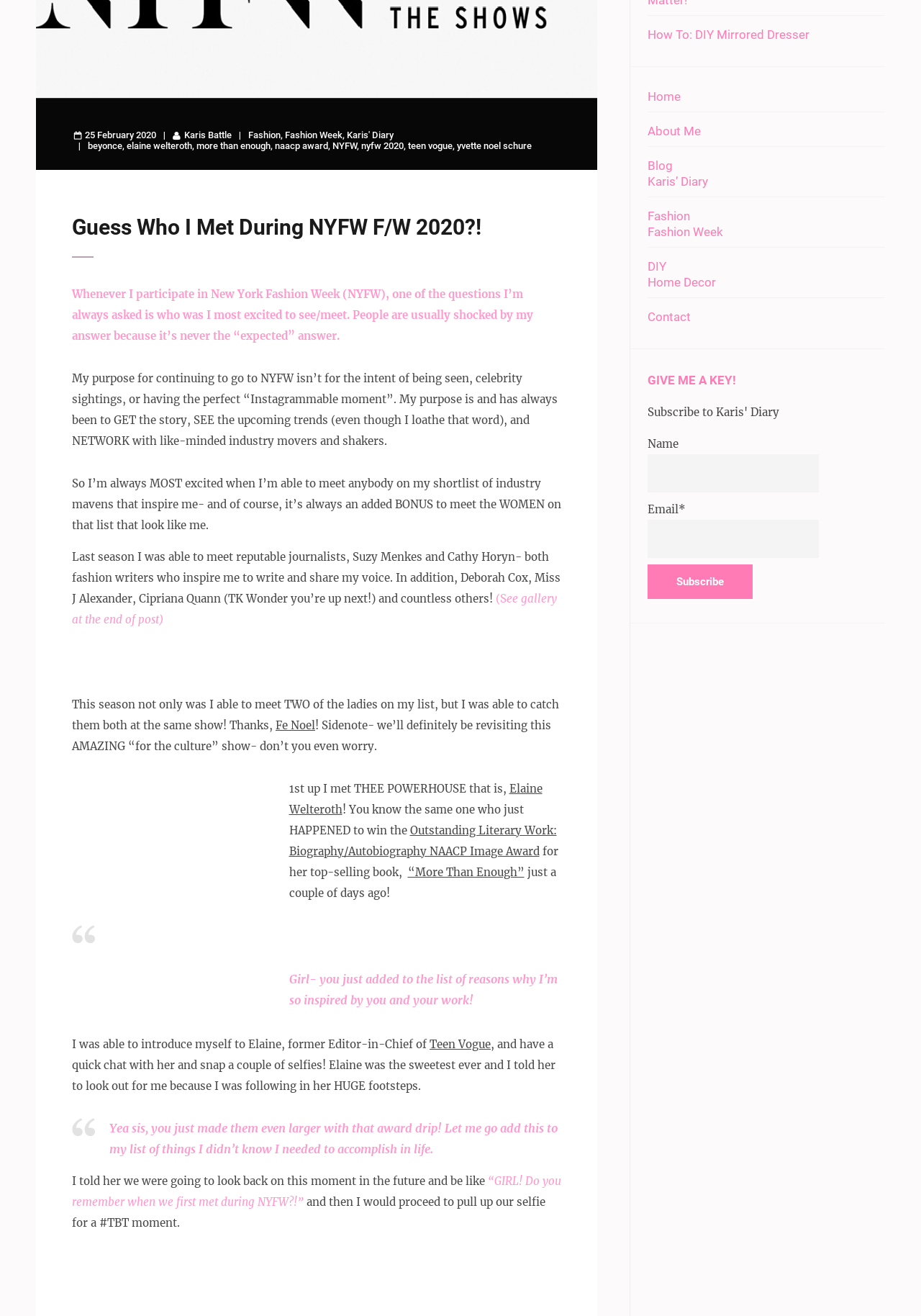Given the element description "Fashion" in the screenshot, predict the bounding box coordinates of that UI element.

[0.703, 0.159, 0.749, 0.17]